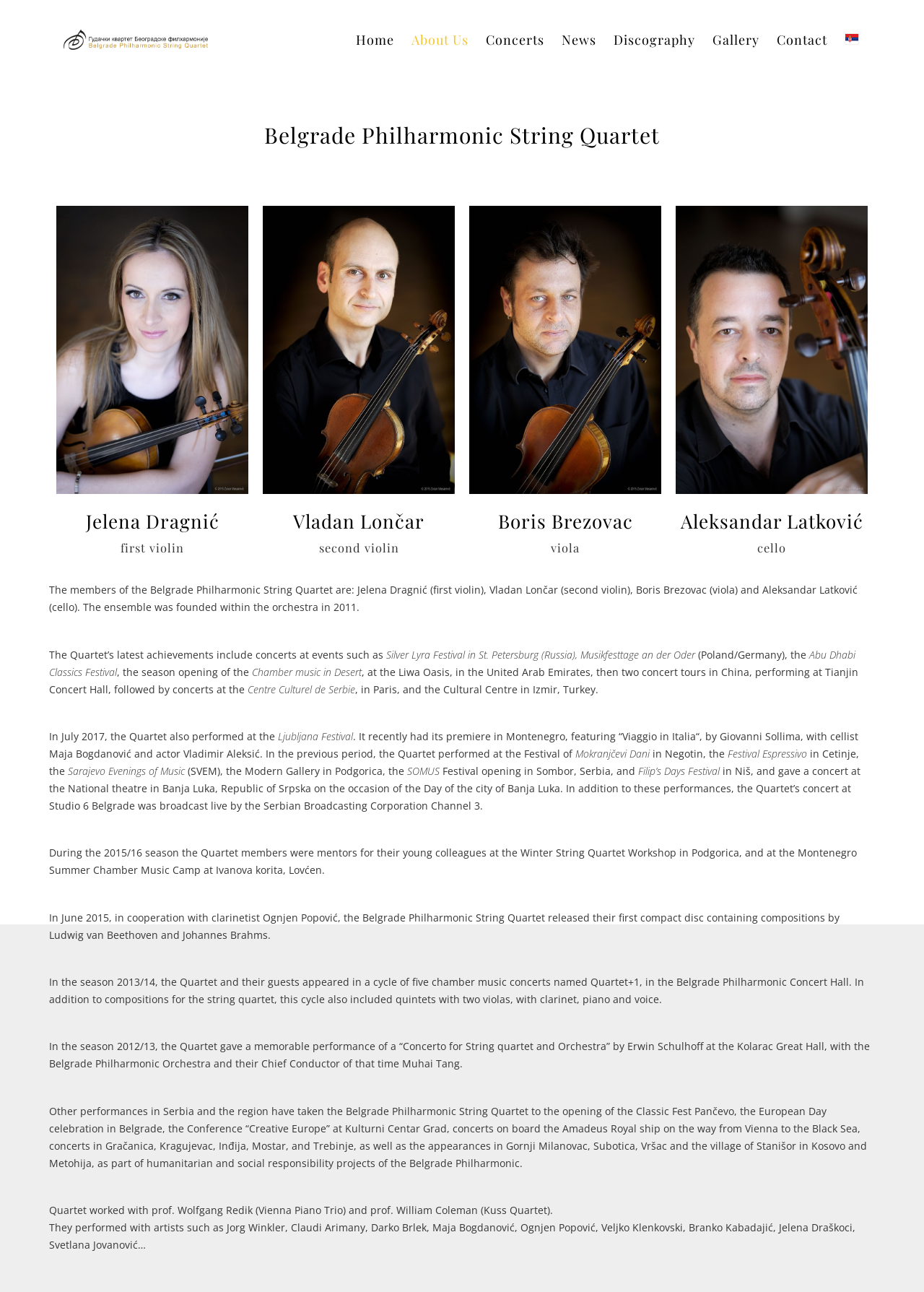Please identify the coordinates of the bounding box for the clickable region that will accomplish this instruction: "View the Gallery".

[0.771, 0.024, 0.822, 0.037]